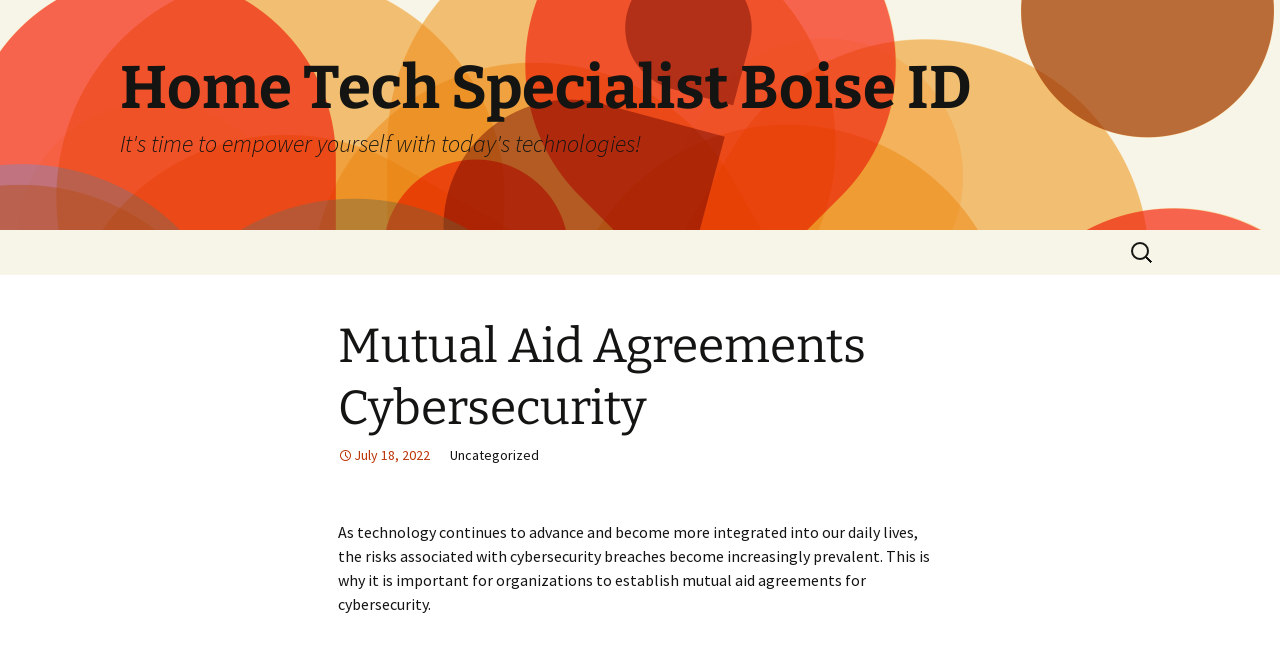What is the main topic of this webpage?
Using the visual information, respond with a single word or phrase.

Cybersecurity